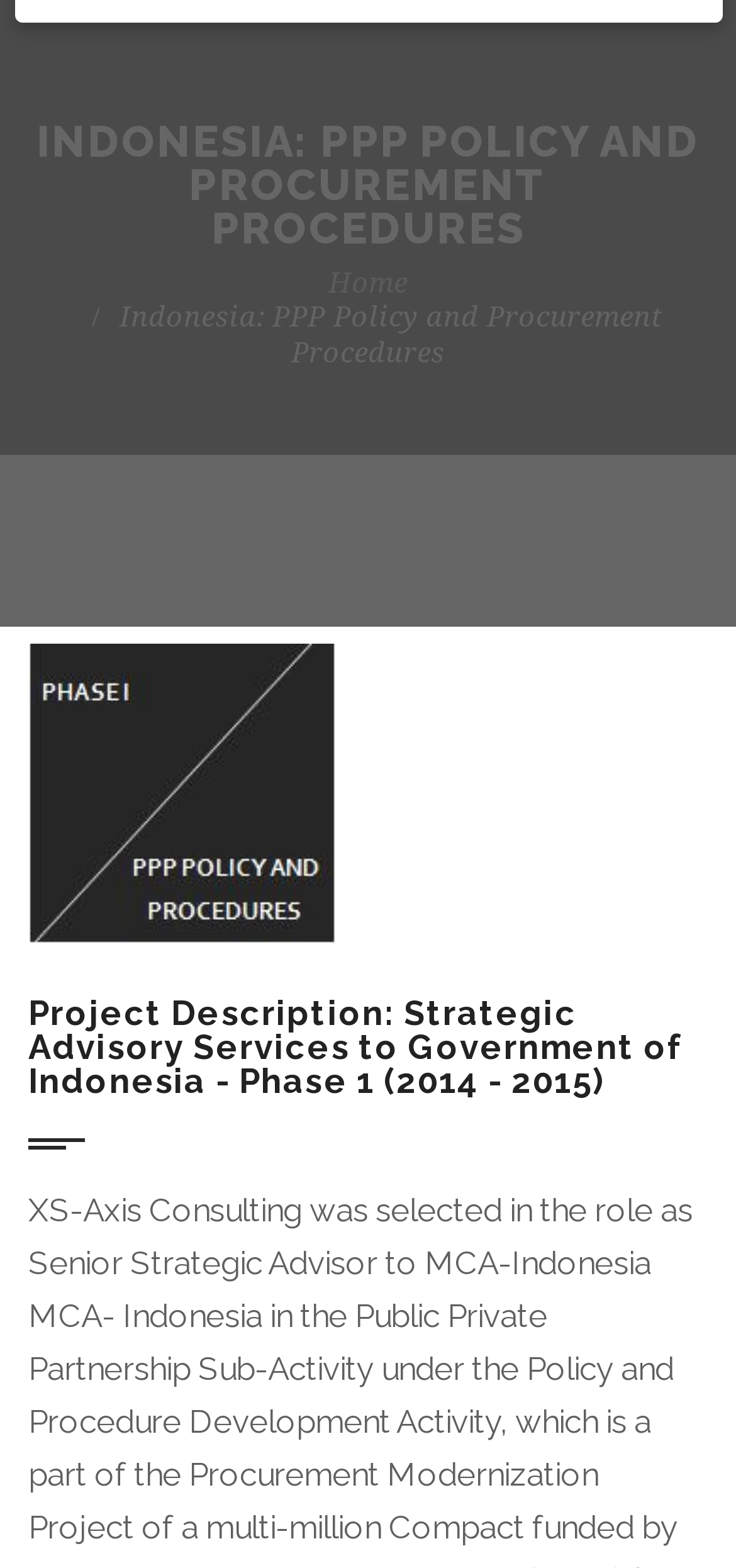Based on the description "Accept all", find the bounding box of the specified UI element.

[0.339, 0.147, 0.613, 0.193]